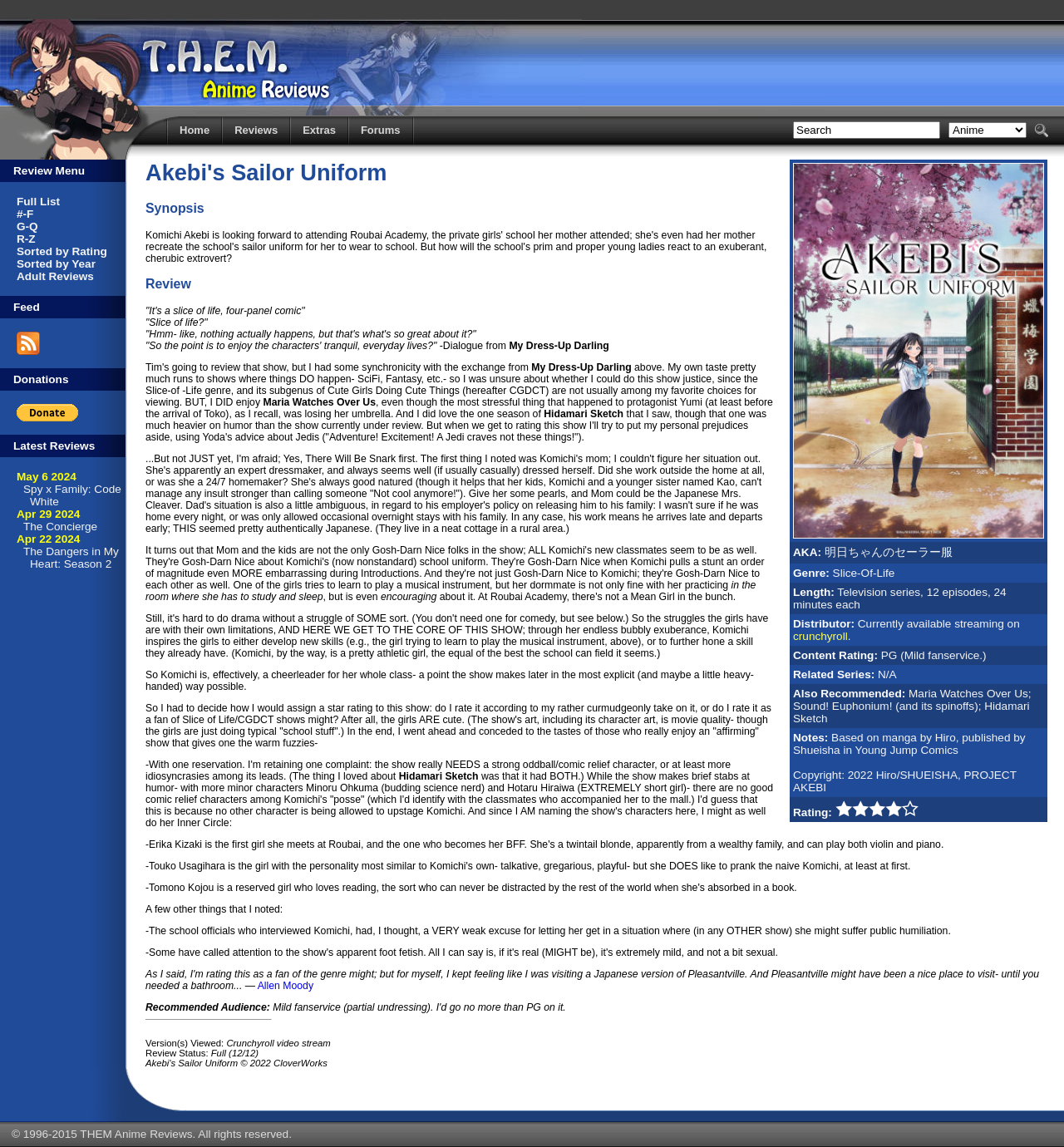Using the webpage screenshot and the element description Sorted by Year, determine the bounding box coordinates. Specify the coordinates in the format (top-left x, top-left y, bottom-right x, bottom-right y) with values ranging from 0 to 1.

[0.016, 0.225, 0.09, 0.236]